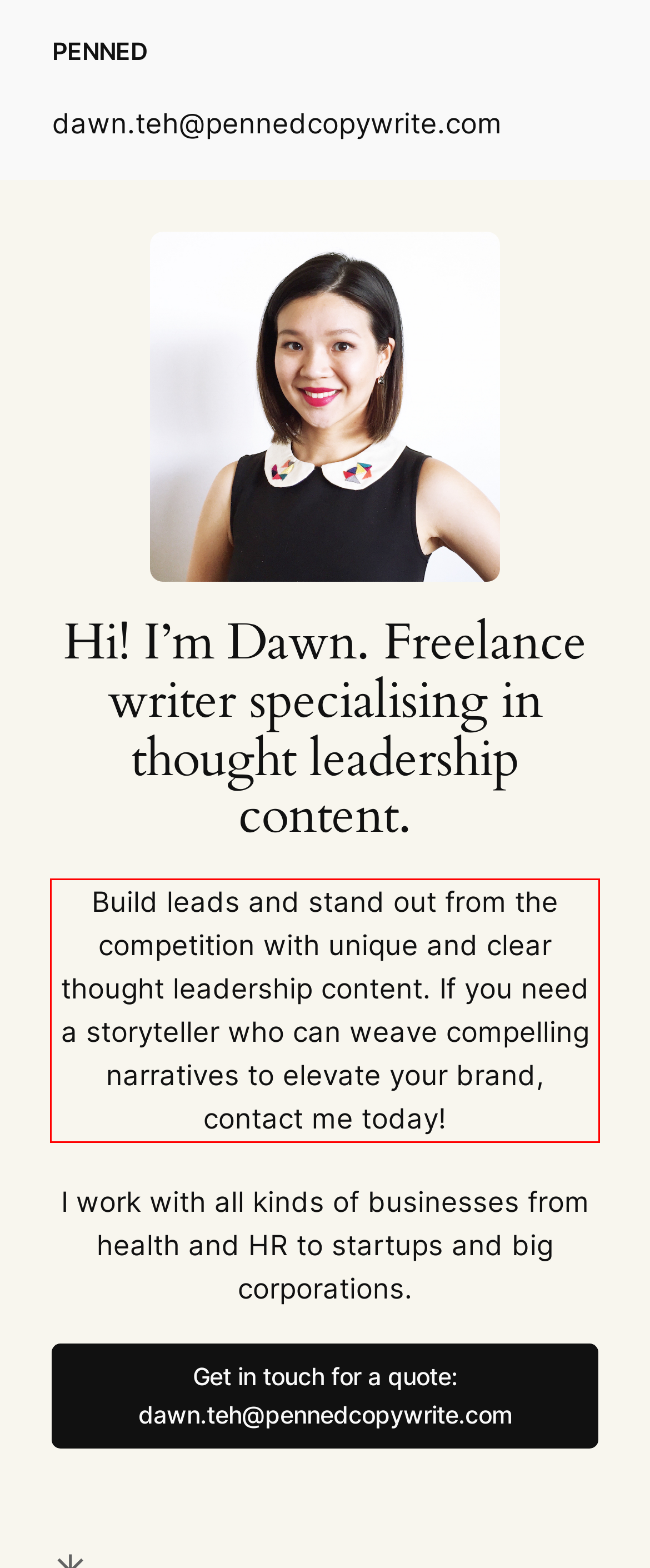Given a screenshot of a webpage containing a red rectangle bounding box, extract and provide the text content found within the red bounding box.

Build leads and stand out from the competition with unique and clear thought leadership content. If you need a storyteller who can weave compelling narratives to elevate your brand, contact me today!